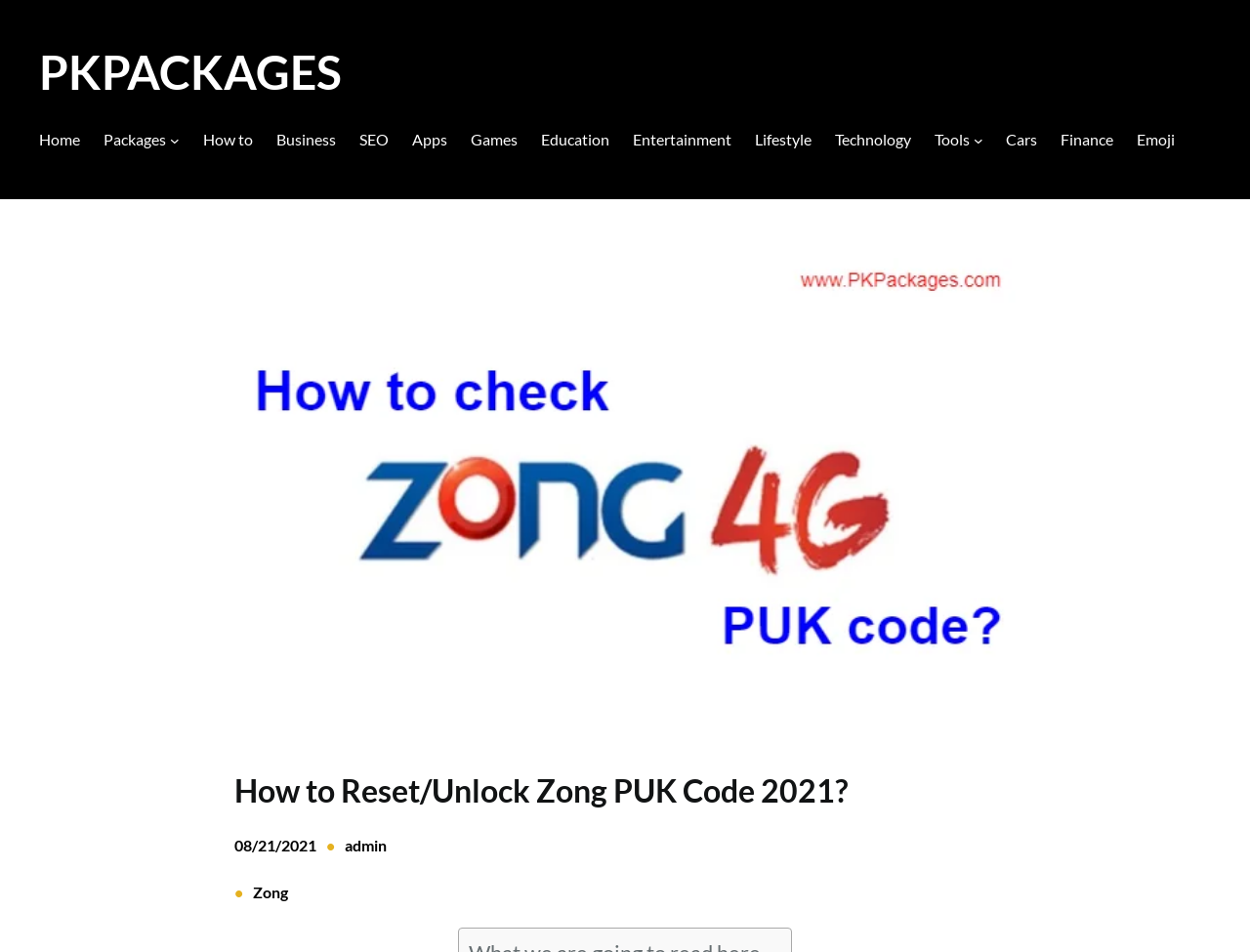Determine the coordinates of the bounding box for the clickable area needed to execute this instruction: "Click on the 'admin' link".

[0.276, 0.878, 0.309, 0.898]